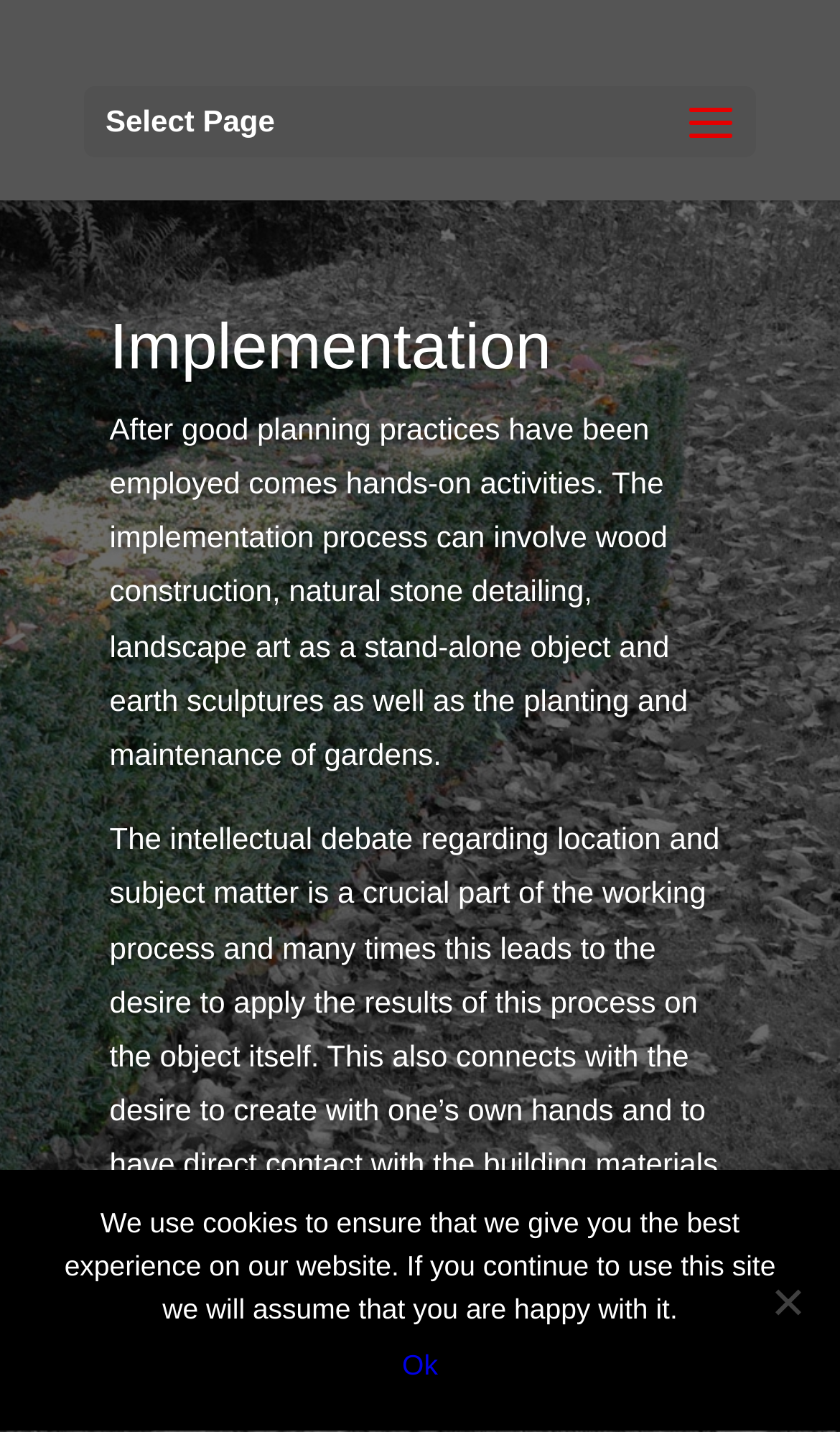What is the focus of the implementation process?
Provide a well-explained and detailed answer to the question.

Based on the webpage content, the implementation process involves hands-on activities such as wood construction, natural stone detailing, landscape art, earth sculptures, and planting and maintenance of gardens.